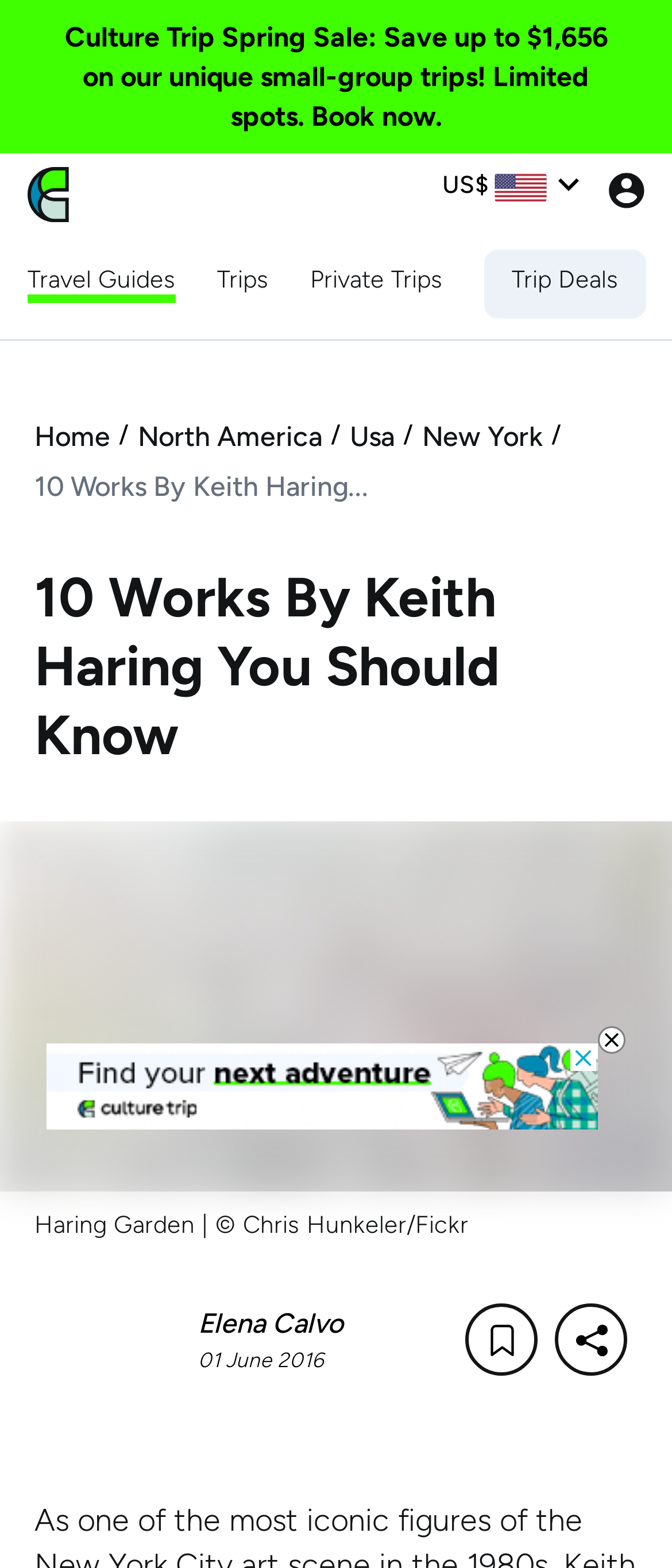Locate the bounding box coordinates of the element you need to click to accomplish the task described by this instruction: "Browse Travel Guides".

[0.041, 0.168, 0.262, 0.19]